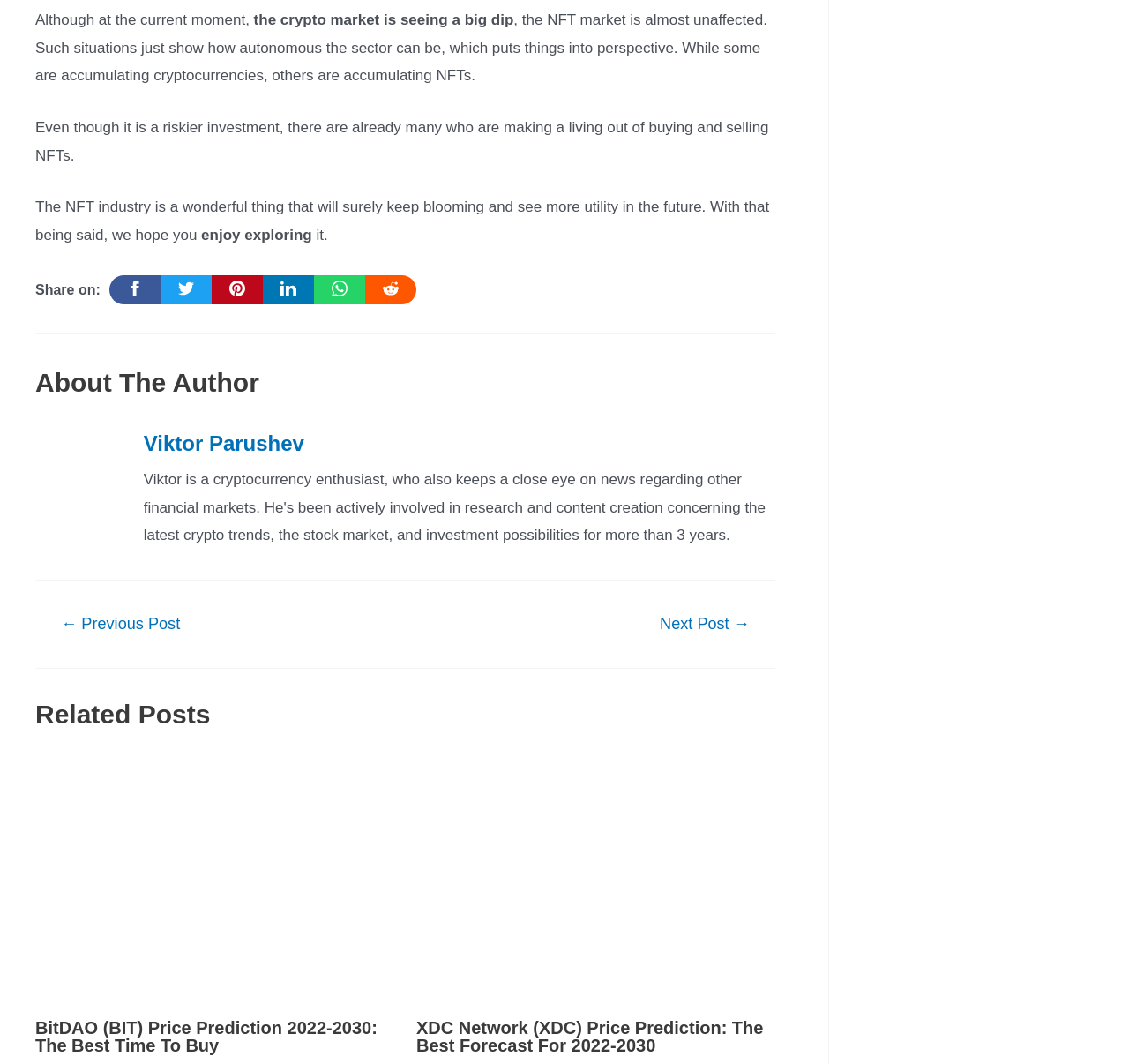What is the current state of the crypto market?
Answer the question with detailed information derived from the image.

The current state of the crypto market is described as a 'big dip' in the text, indicating a significant decline in the market.